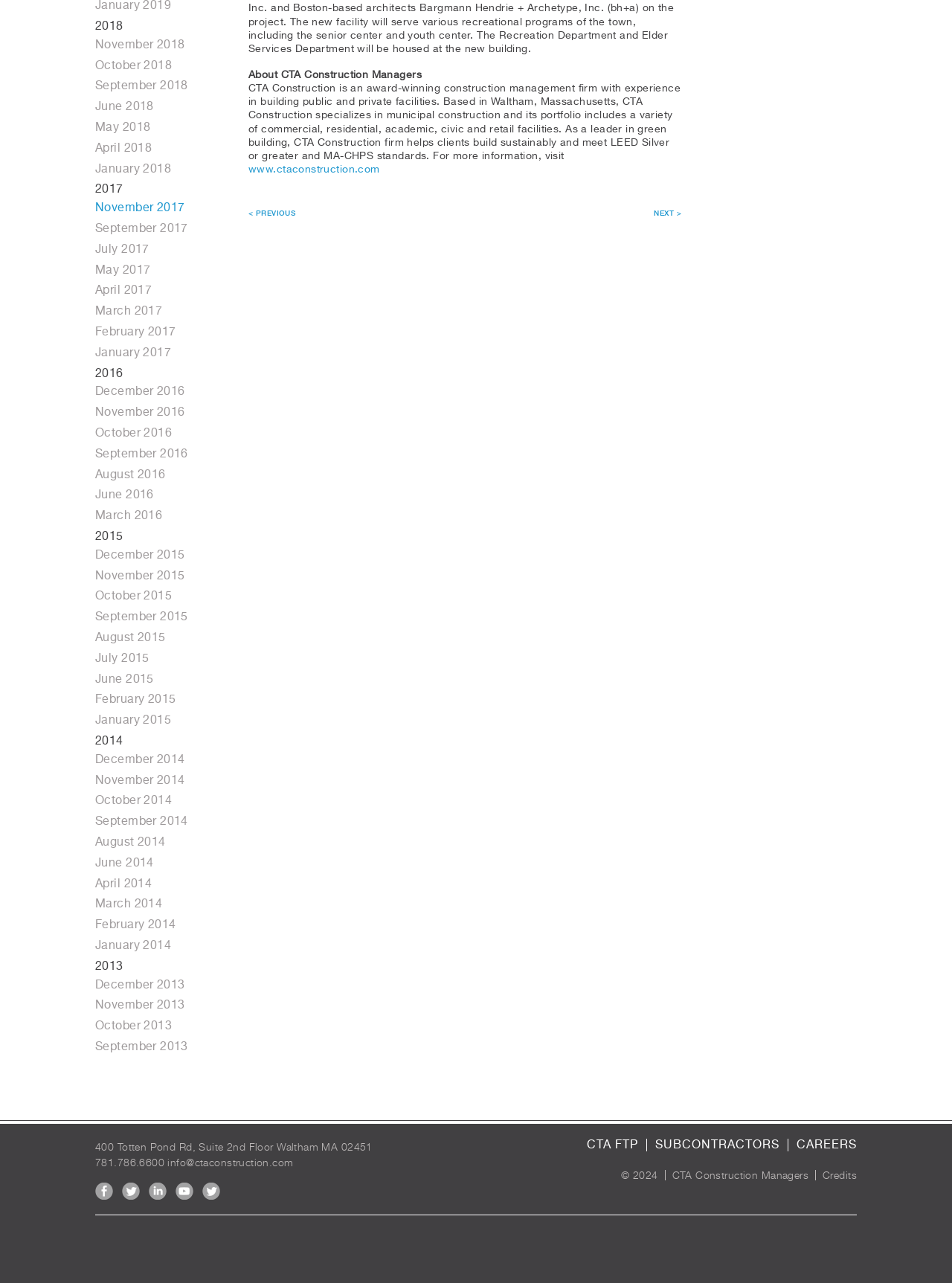Please provide a one-word or phrase answer to the question: 
How many social media links are there?

4